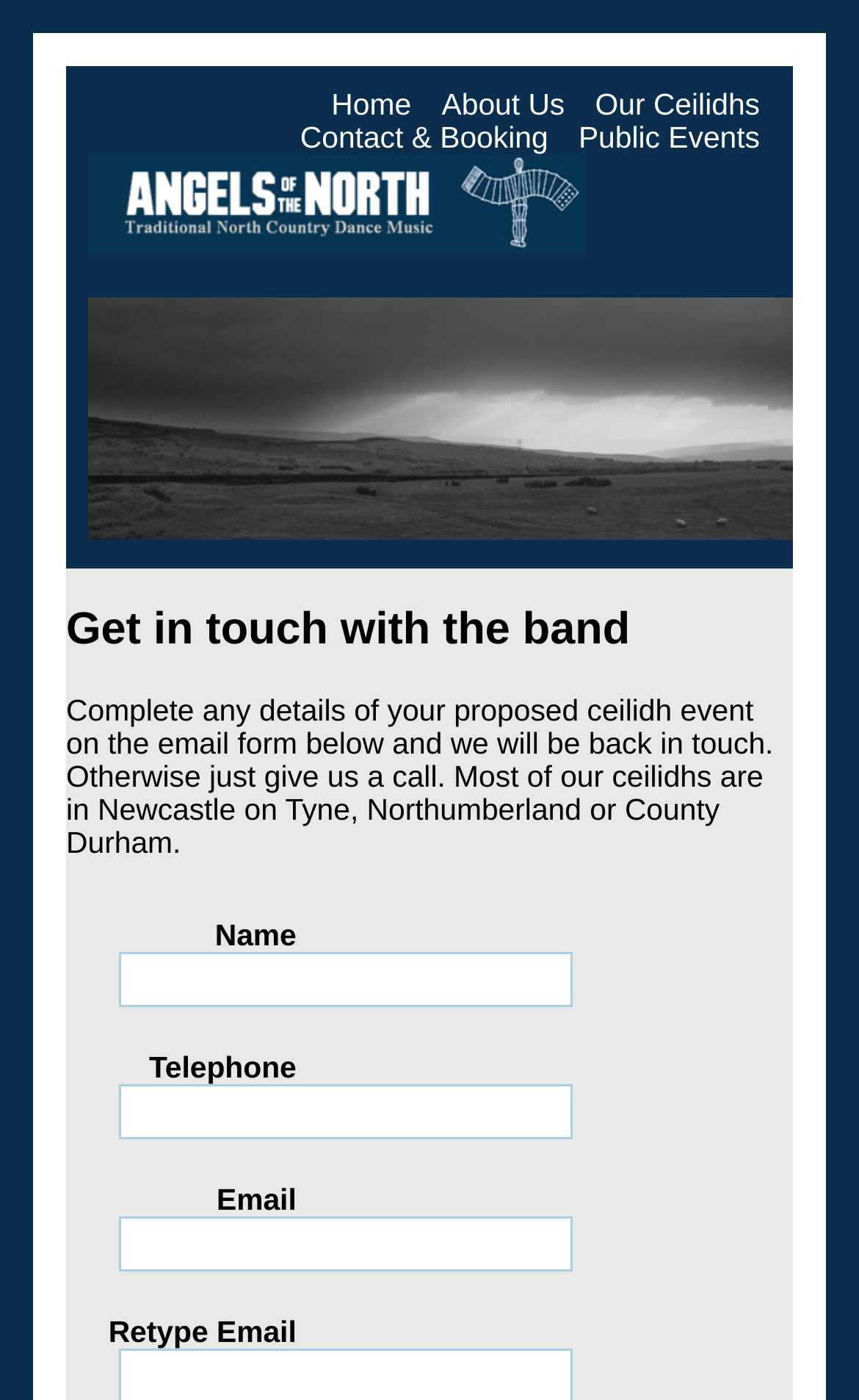Write an exhaustive caption that covers the webpage's main aspects.

The webpage is about "Angels of the North", a band or music group. At the top, there are five navigation links: "Home", "About Us", "Our Ceilidhs", "Contact & Booking", and "Public Events", which are evenly spaced and aligned horizontally. 

To the left of these links, there is an "Angels Logo" image. Below the navigation links, there is a heading that reads "Get in touch with the band". 

Underneath the heading, there is a paragraph of text that explains how to get in touch with the band, mentioning that most of their ceilidhs are in Newcastle on Tyne, Northumberland, or County Durham. 

Below this text, there is a form with three input fields: "Name", "Telephone", and "Email", each with a corresponding label and a text box to fill in the information. The "Email" field is duplicated, with a "Retype Email" field below it, likely for verification purposes.